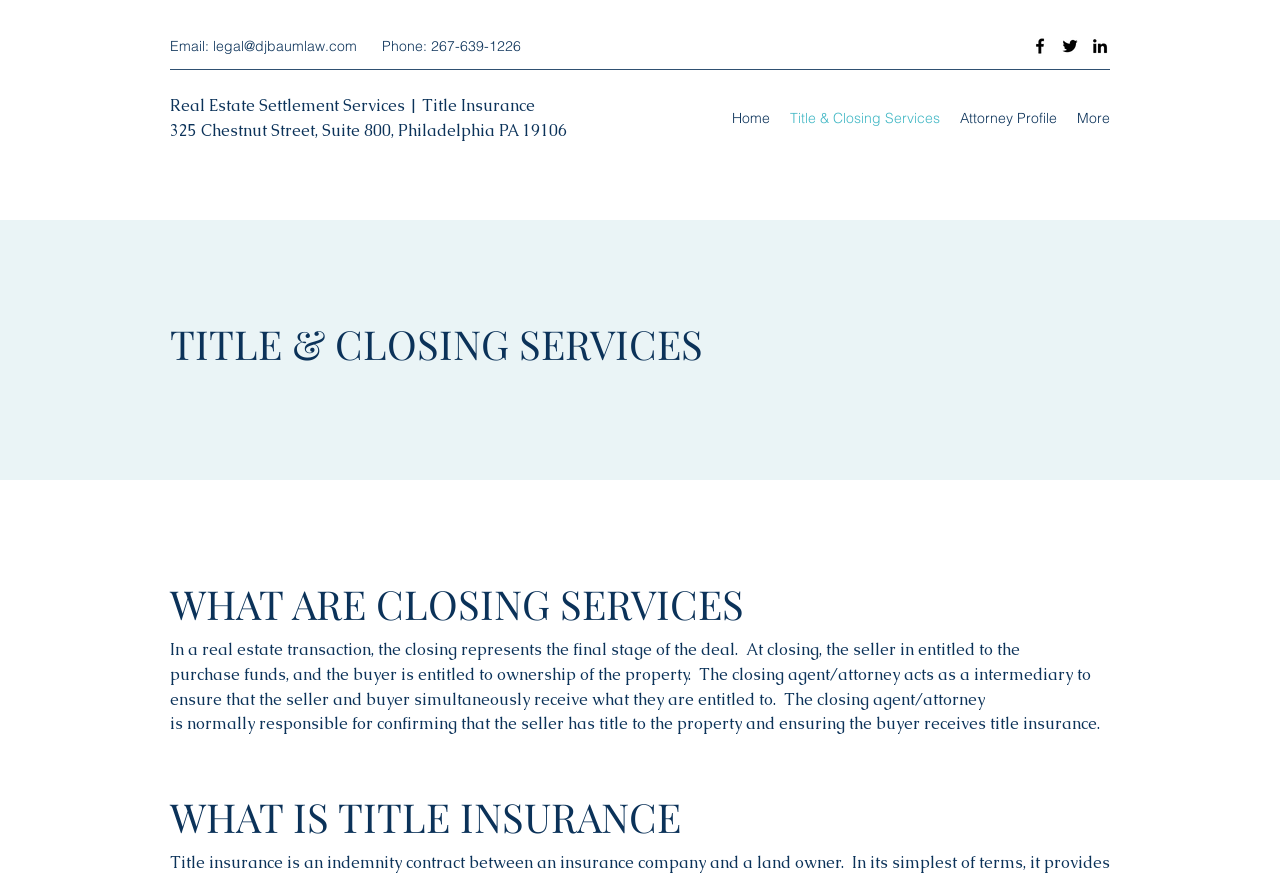Determine the bounding box for the UI element described here: "legal@djbaumlaw.com".

[0.166, 0.042, 0.279, 0.063]